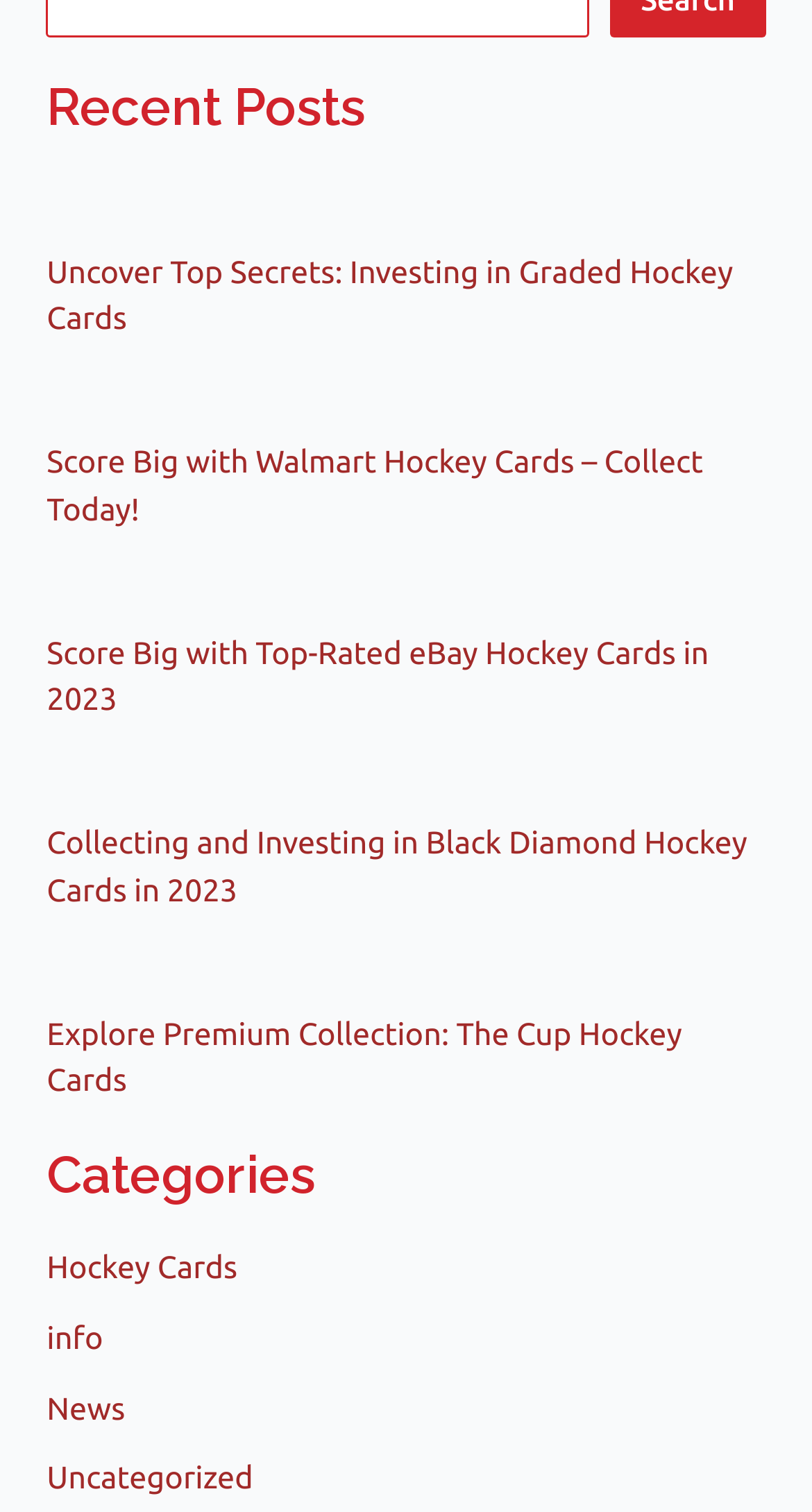Identify the bounding box coordinates of the element that should be clicked to fulfill this task: "Browse hockey cards category". The coordinates should be provided as four float numbers between 0 and 1, i.e., [left, top, right, bottom].

[0.058, 0.826, 0.292, 0.85]